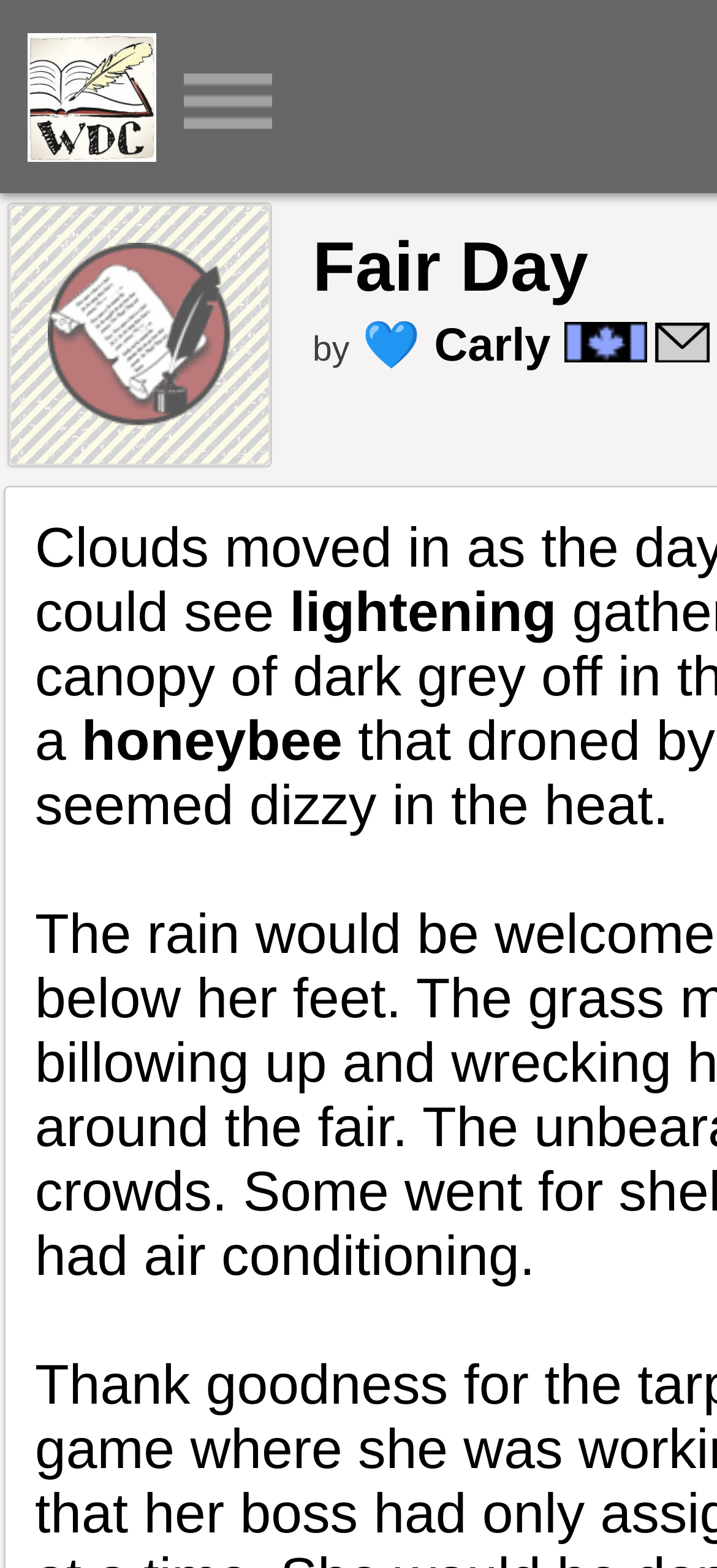Locate the bounding box of the UI element defined by this description: "💙 Carly". The coordinates should be given as four float numbers between 0 and 1, formatted as [left, top, right, bottom].

[0.505, 0.204, 0.768, 0.237]